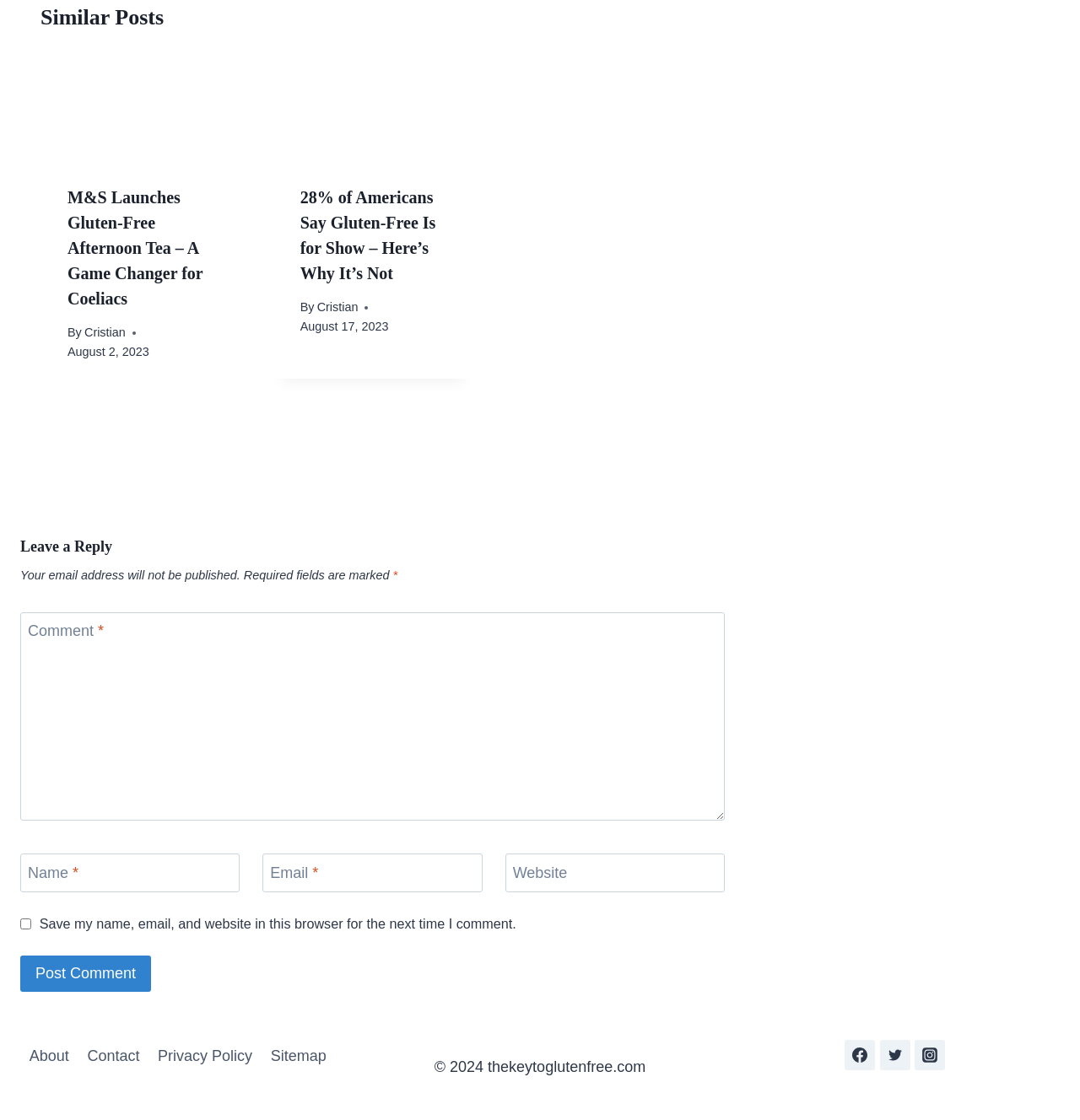What is the purpose of the 'Leave a Reply' section?
Make sure to answer the question with a detailed and comprehensive explanation.

The 'Leave a Reply' section is located at the bottom of the webpage and contains a comment box, name, email, and website fields, indicating that it is intended for users to leave comments on the article.